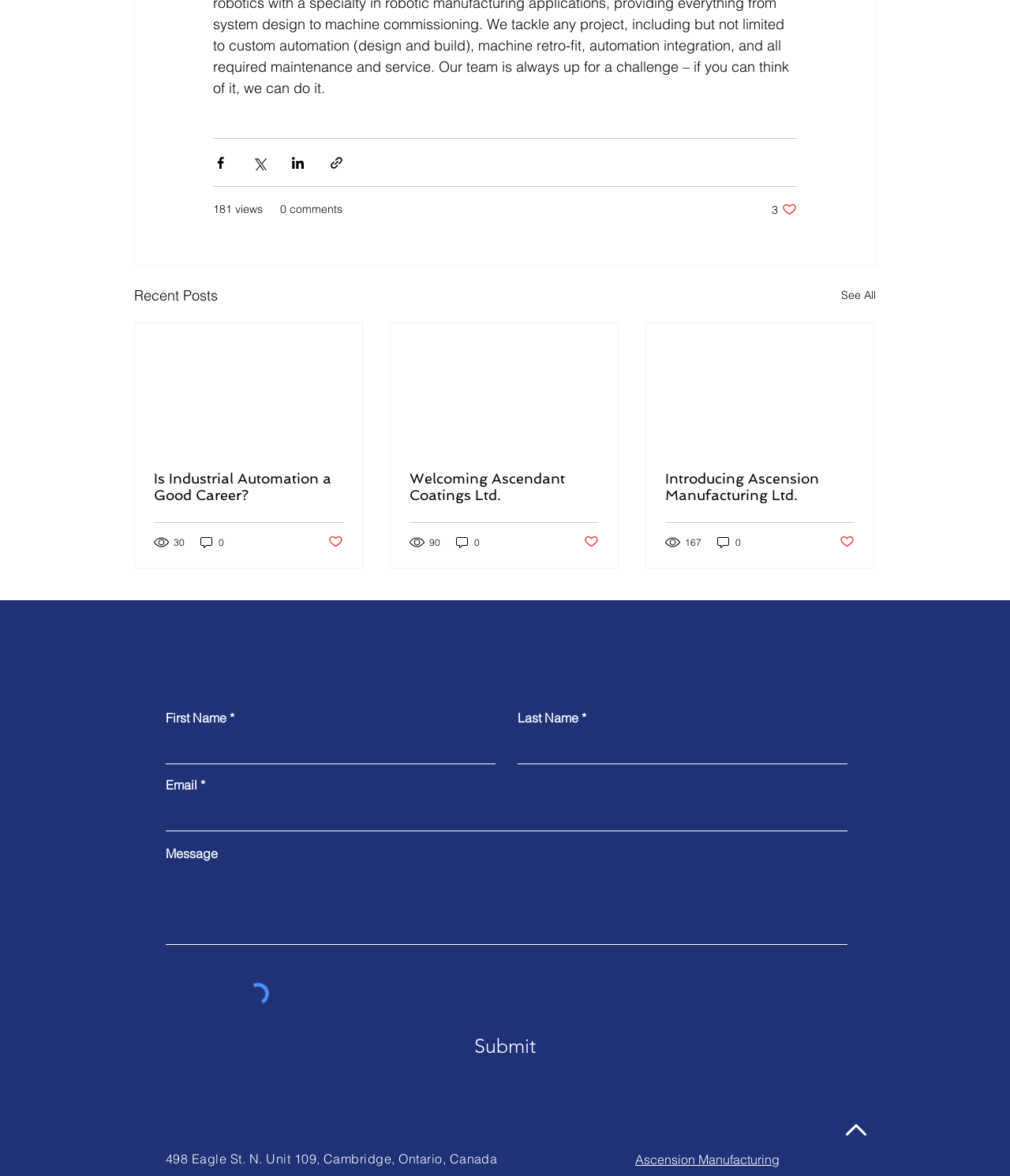What is the name of the company mentioned in the second article?
Look at the screenshot and respond with one word or a short phrase.

Ascendant Coatings Ltd.